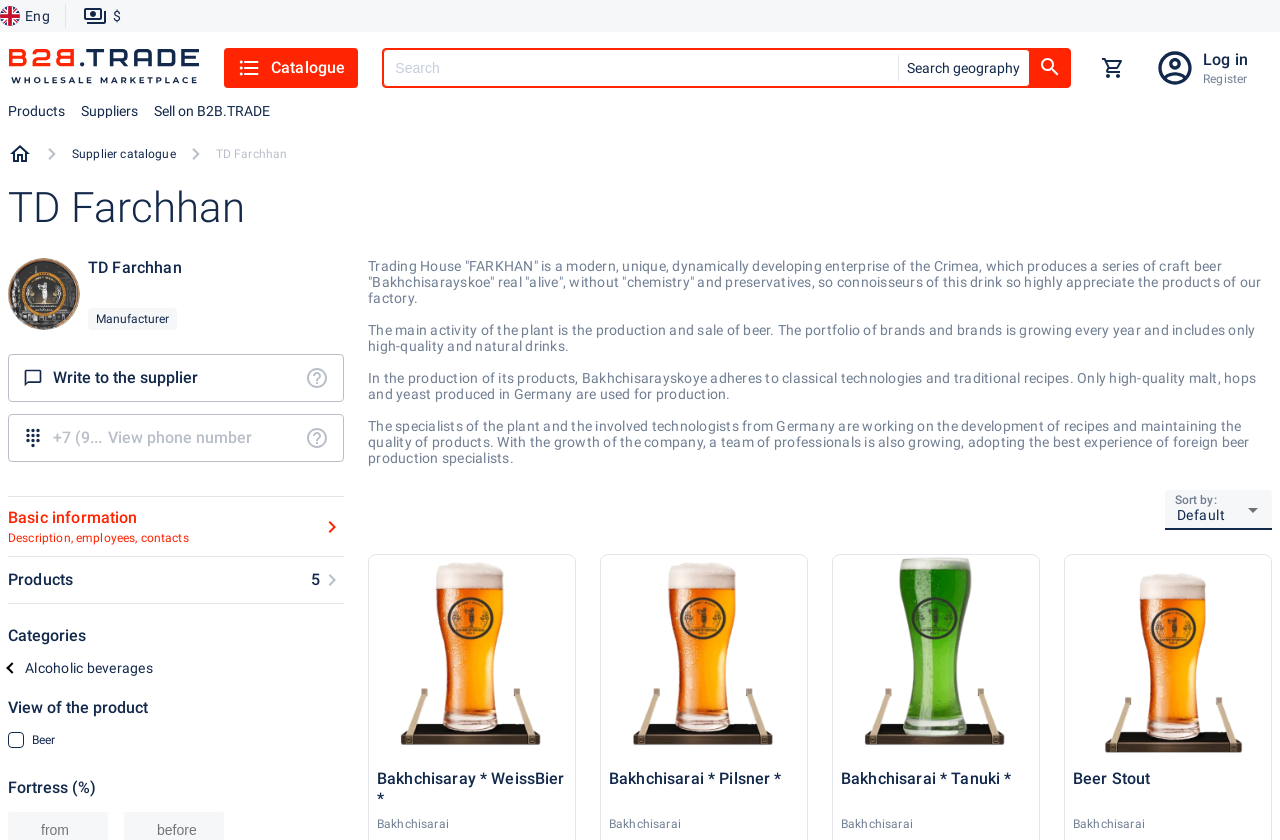What is the origin of the malt, hops, and yeast used in production?
Give a one-word or short-phrase answer derived from the screenshot.

Germany